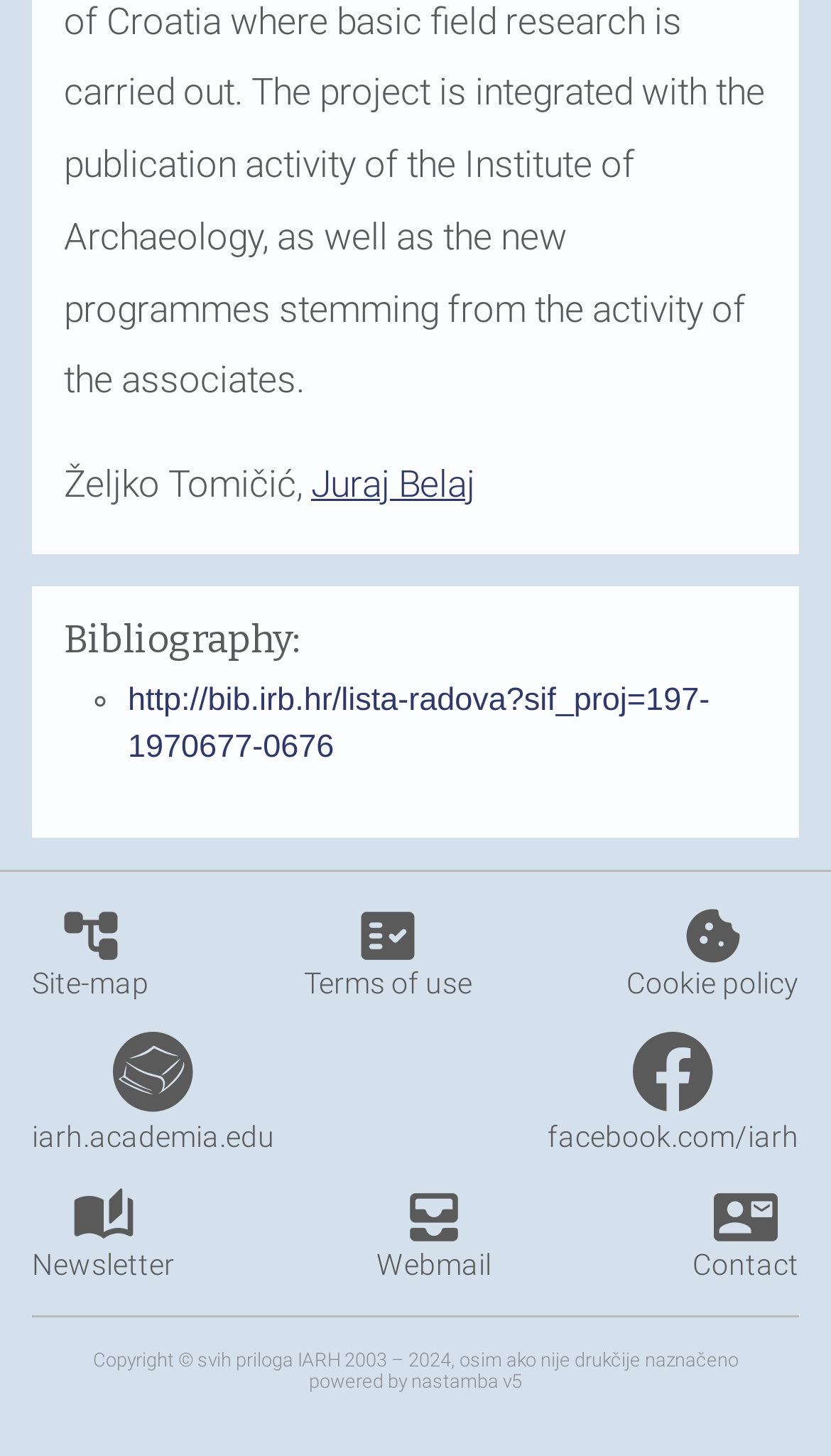Give a short answer to this question using one word or a phrase:
What is the purpose of the link 'Terms of use'?

To view terms of use